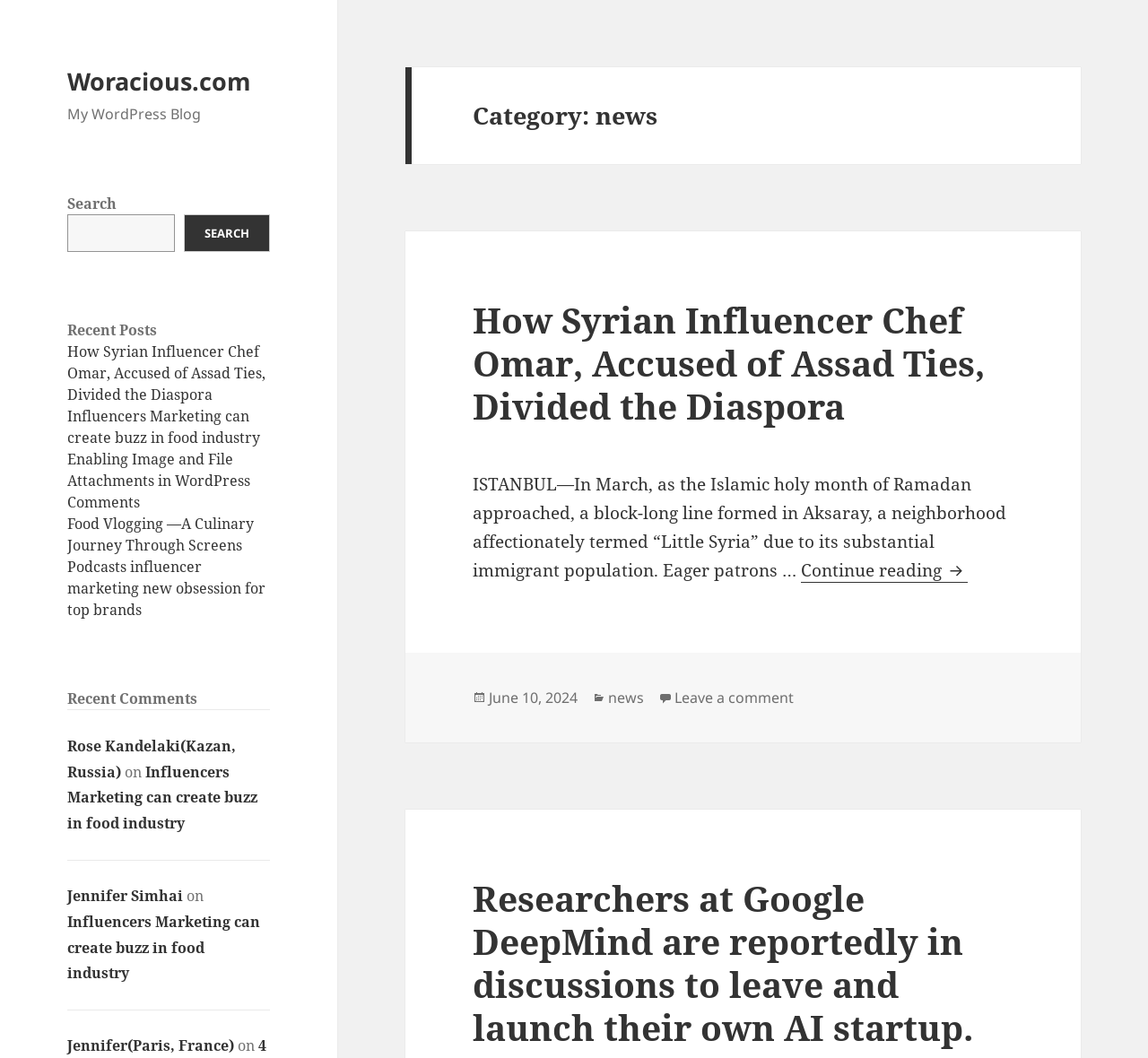What is the name of the influencer mentioned in the article 'How Syrian Influencer Chef Omar, Accused of Assad Ties, Divided the Diaspora'?
Answer with a single word or short phrase according to what you see in the image.

Chef Omar